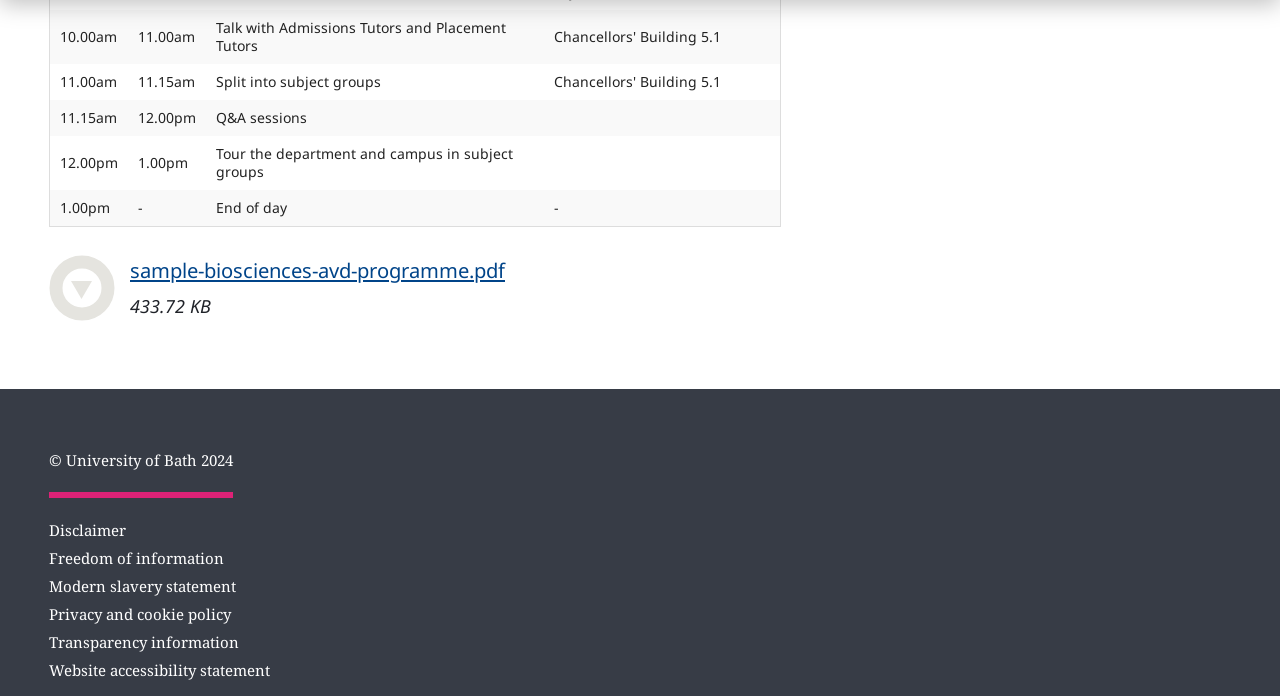Where is the 'Q&A sessions' event held?
Please use the visual content to give a single word or phrase answer.

Chancellors' Building 5.1